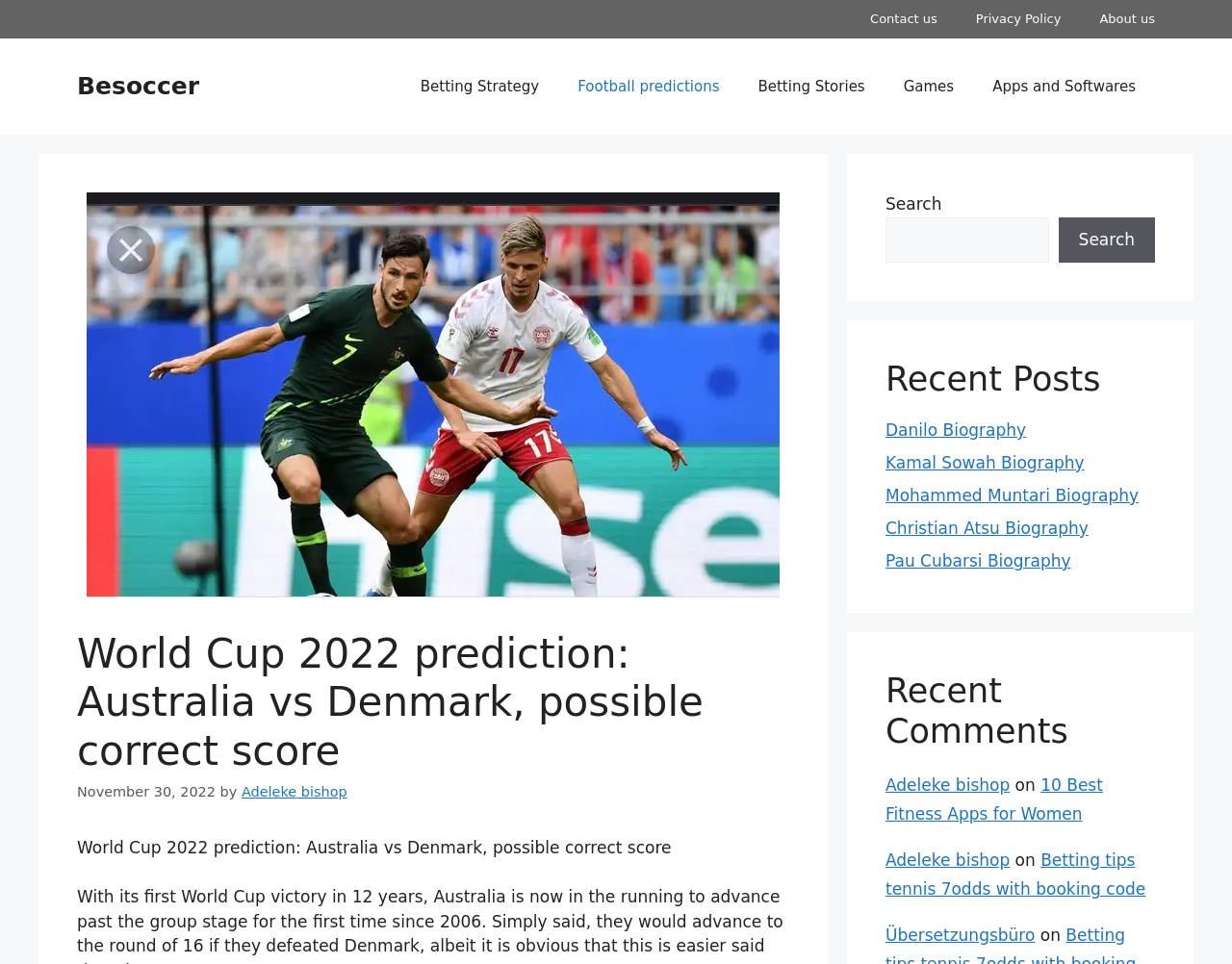Provide the bounding box coordinates for the area that should be clicked to complete the instruction: "Read the World Cup 2022 prediction".

[0.062, 0.654, 0.641, 0.805]